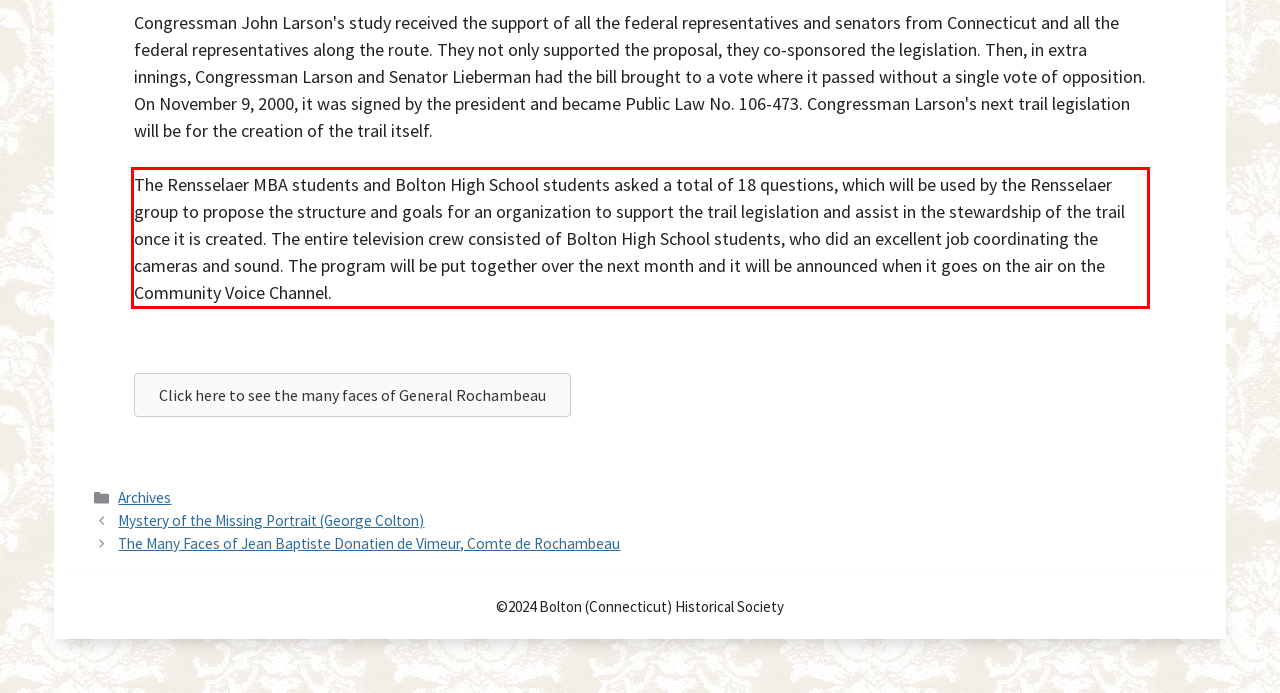Using the provided screenshot of a webpage, recognize and generate the text found within the red rectangle bounding box.

The Rensselaer MBA students and Bolton High School students asked a total of 18 questions, which will be used by the Rensselaer group to propose the structure and goals for an organization to support the trail legislation and assist in the stewardship of the trail once it is created. The entire television crew consisted of Bolton High School students, who did an excellent job coordinating the cameras and sound. The program will be put together over the next month and it will be announced when it goes on the air on the Community Voice Channel.